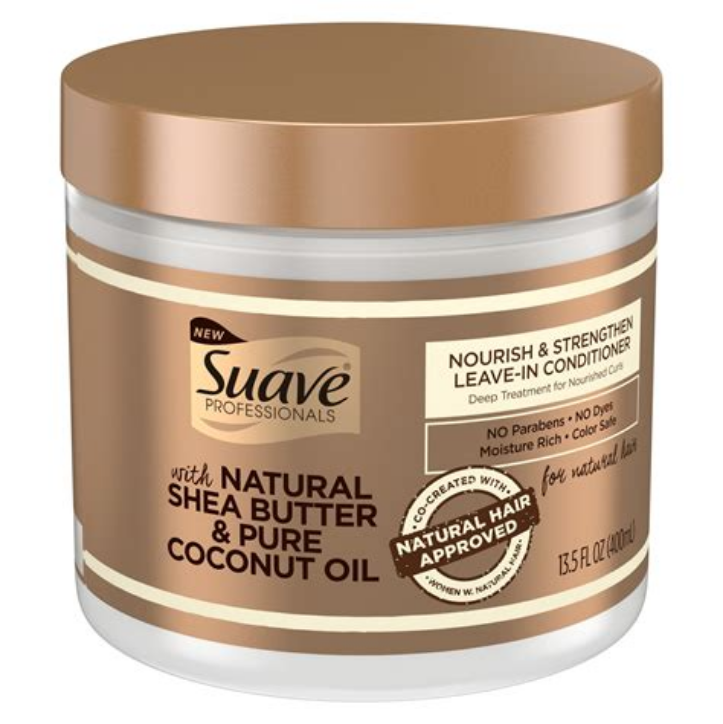What are the two natural ingredients in the leave-in conditioner?
Using the information from the image, give a concise answer in one word or a short phrase.

Shea butter and coconut oil